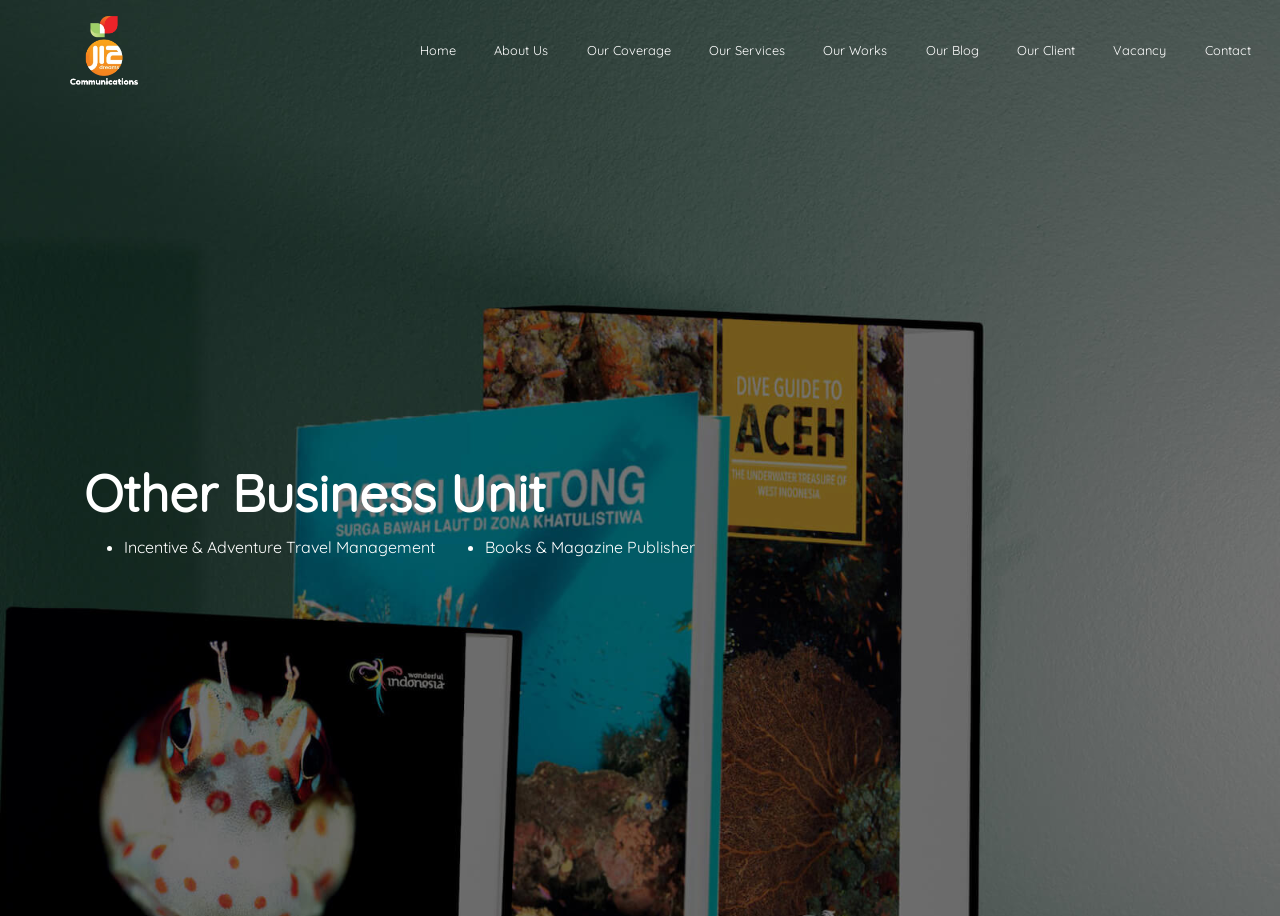Generate an in-depth caption that captures all aspects of the webpage.

The webpage is about JIA Dreams, a company that manages other business entities. At the top left corner, there is a JIA logo with white text. Below the logo, there is a navigation menu with 9 links: Home, About Us, Our Coverage, Our Services, Our Works, Our Blog, Our Client, Vacancy, and Contact. These links are aligned horizontally and take up the top section of the page.

In the middle of the page, there is a heading that reads "Other Business Unit". Below the heading, there are two bullet points with brief descriptions of the company's services. The first bullet point describes incentive and adventure travel management for corporate, and the second bullet point mentions books and magazine publishing. These bullet points are positioned side by side, with the first one on the left and the second one on the right.